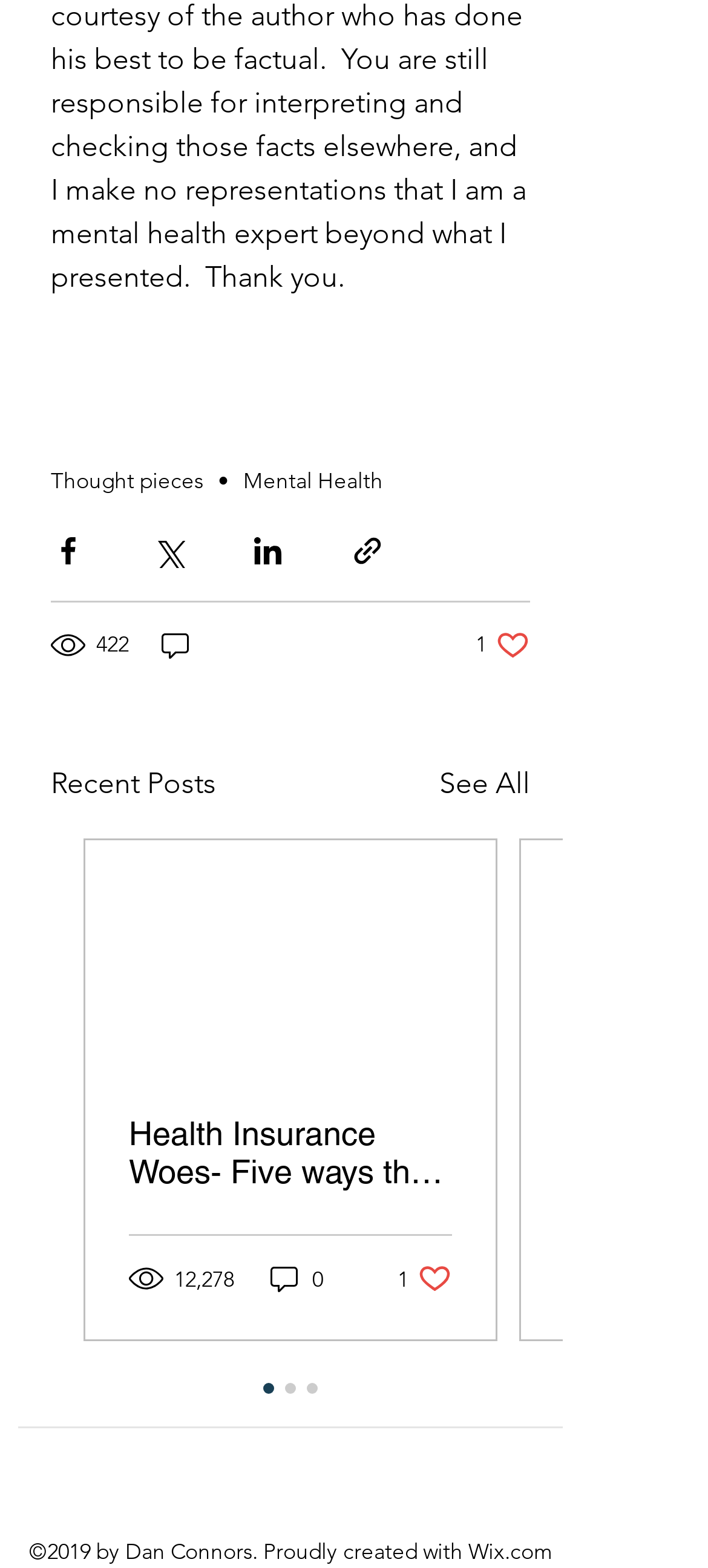Please determine the bounding box coordinates of the area that needs to be clicked to complete this task: 'View recent posts'. The coordinates must be four float numbers between 0 and 1, formatted as [left, top, right, bottom].

[0.072, 0.486, 0.305, 0.513]